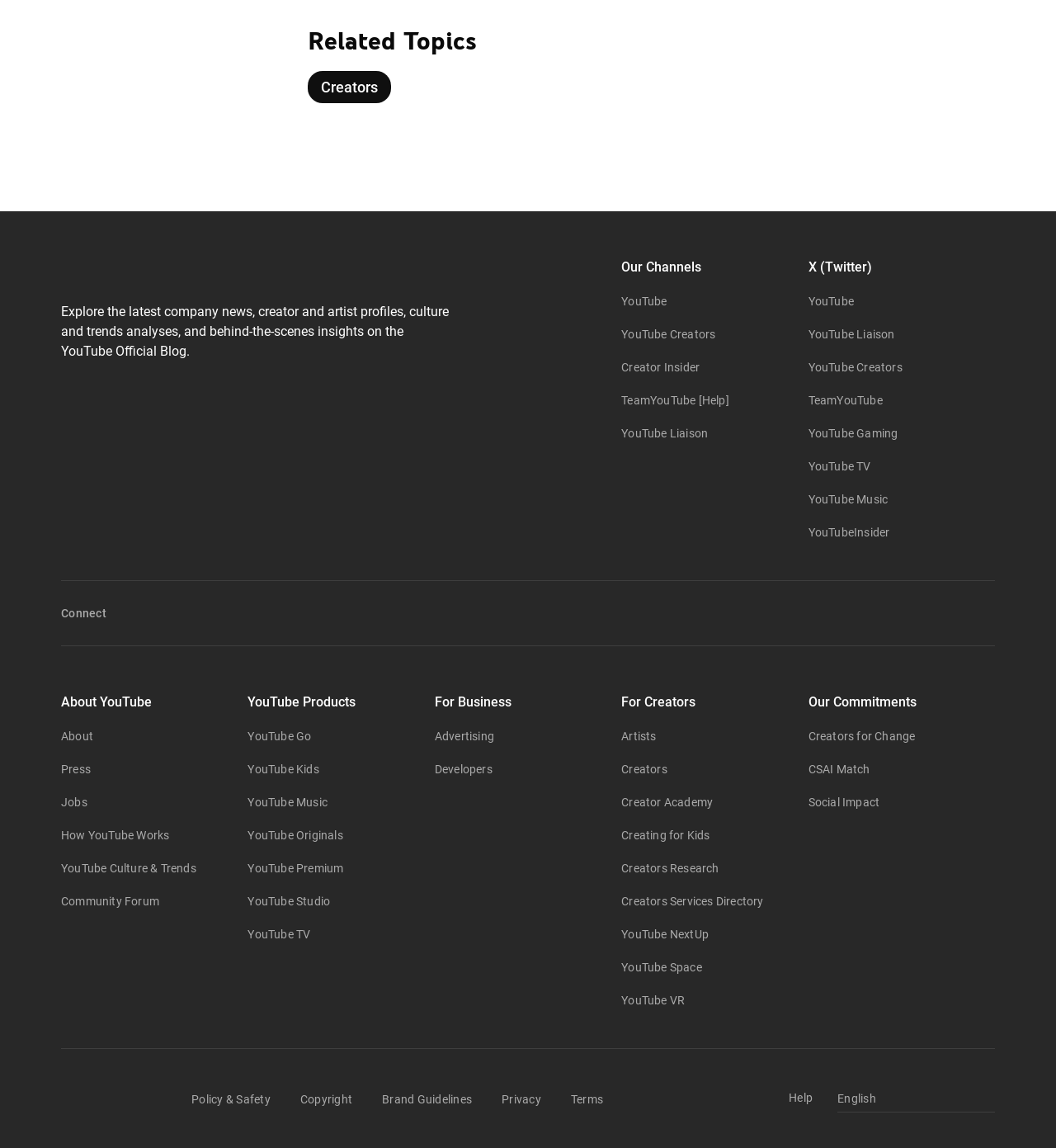Based on the visual content of the image, answer the question thoroughly: What is the purpose of the 'Our Channels' button?

The 'Our Channels' button is a expandable button that contains links to different YouTube channels, such as YouTube, YouTube Creators, and Creator Insider. When expanded, it shows more channel options.